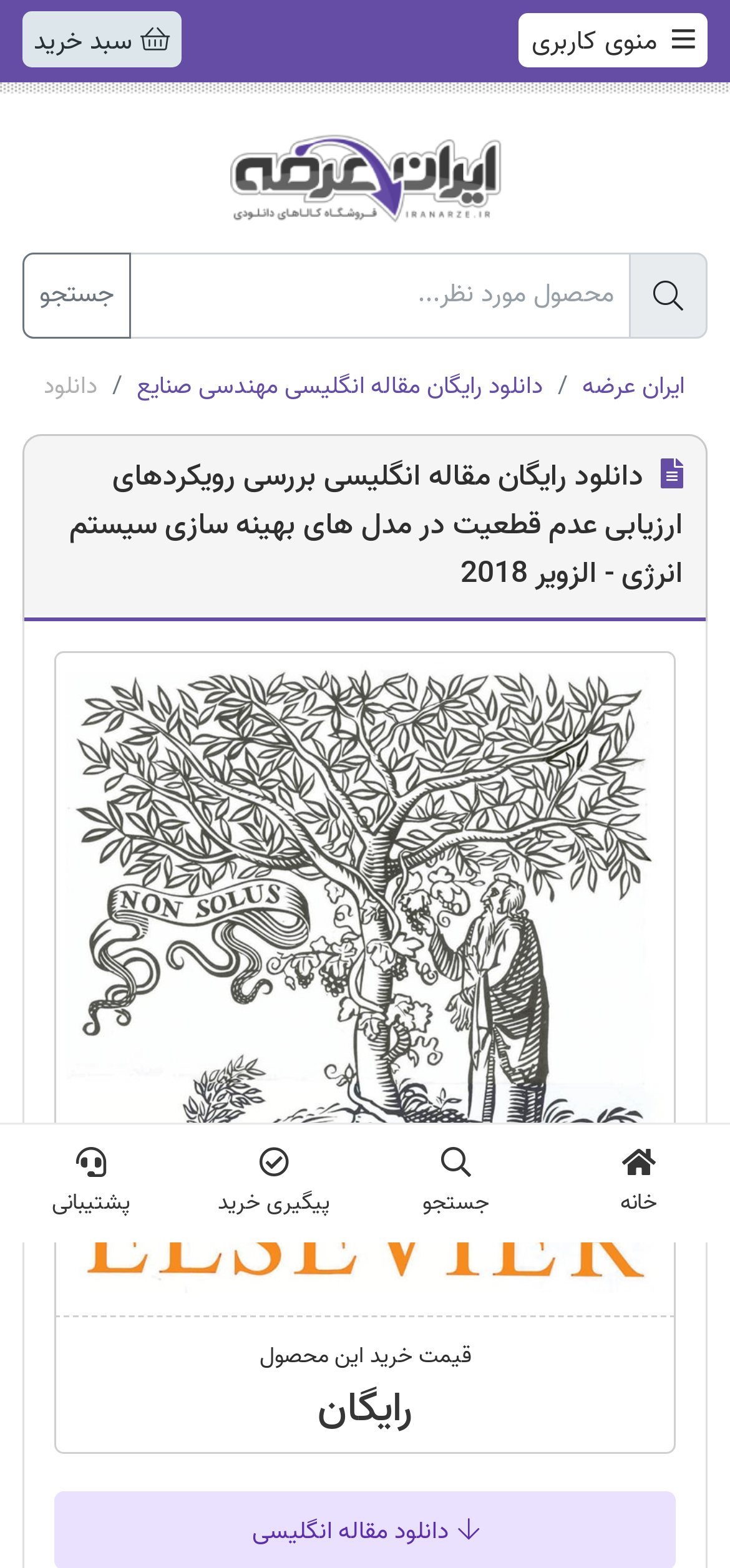What is the purpose of the textbox?
Craft a detailed and extensive response to the question.

I inferred the purpose of the textbox by its location next to a 'جستجو' (search) button and its placeholder text 'محصول مورد نظر...' (product of interest), suggesting that it is used to search for products on the website.